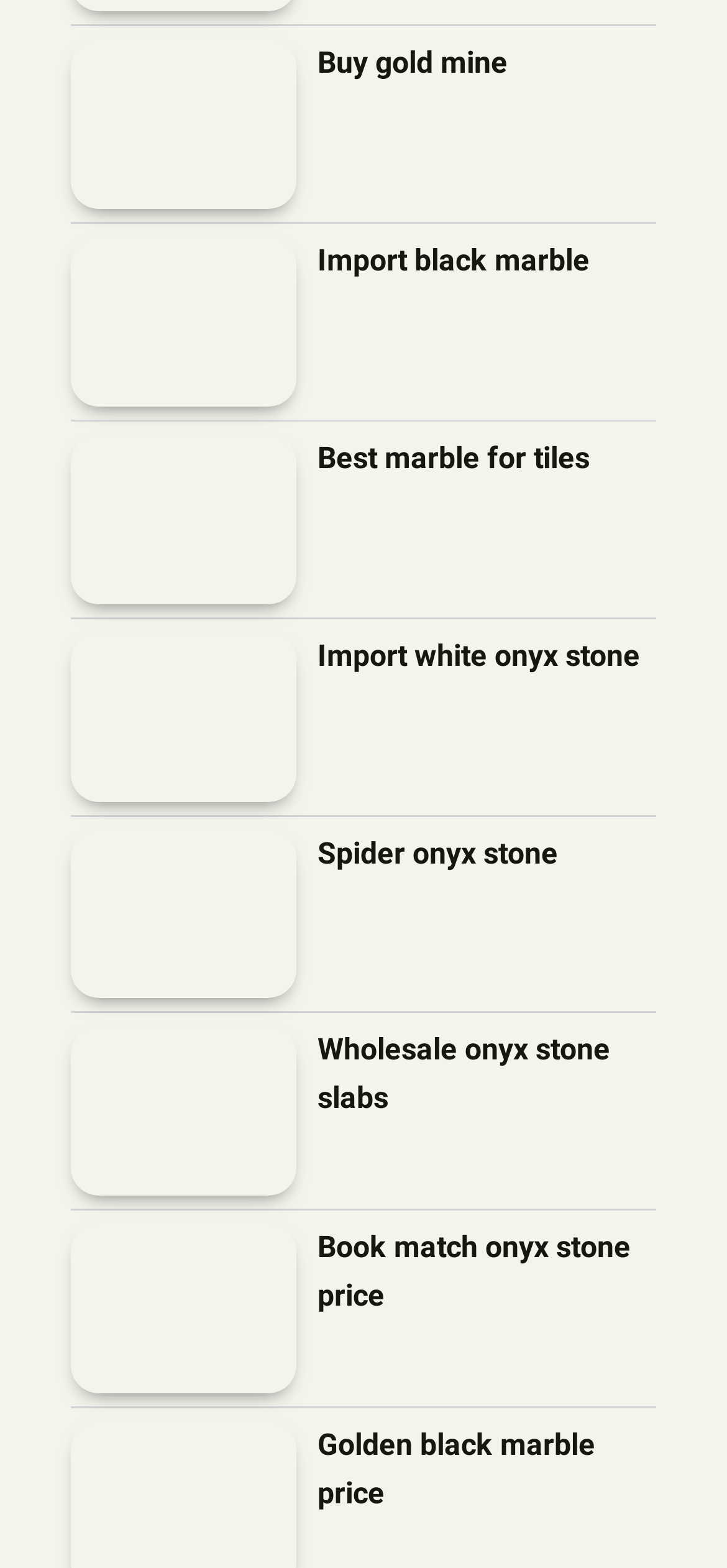Refer to the image and provide an in-depth answer to the question: 
Are there any duplicate product names on the webpage?

I carefully examined the product names and found that each one is unique, with no duplicates. This implies that the webpage is showcasing a variety of distinct products.